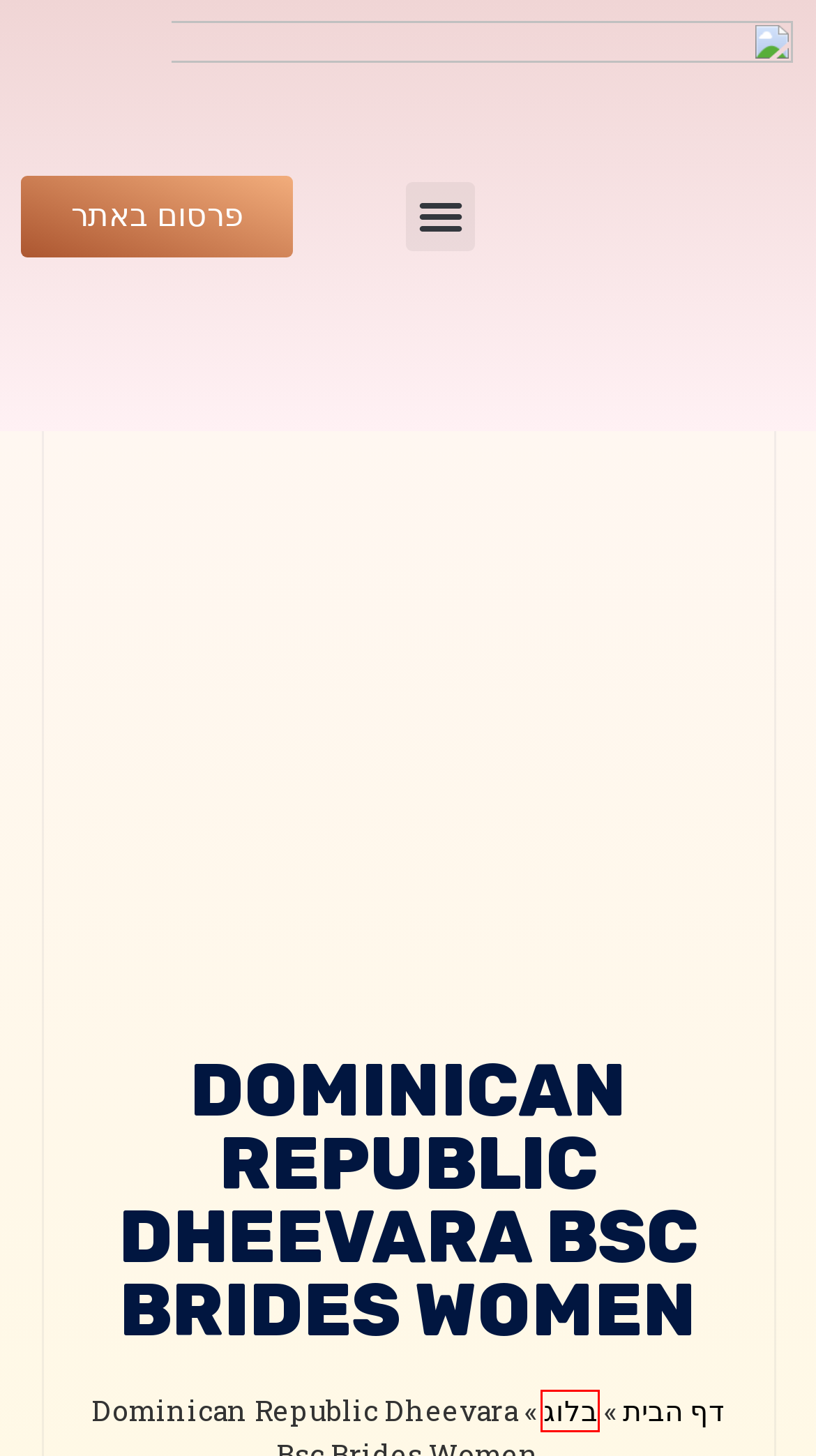Look at the screenshot of a webpage, where a red bounding box highlights an element. Select the best description that matches the new webpage after clicking the highlighted element. Here are the candidates:
A. Relationship of Us Citizens overseas | פורטל תכשיט לי
B. Russian customs for weddings | פורטל תכשיט לי
C. ארכיון לייף סטייל | פורטל תכשיט לי
D. ארכיון בלוג | פורטל תכשיט לי
E. How to find a Spouse | פורטל תכשיט לי
F. אומנות בינלאומית – מדוע משתלם להשקיע ביצירות אומנות | פורטל תכשיט לי
G. ארכיון תכשיטים | פורטל תכשיט לי
H. עמוד הבית | פורטל תכשיט לי

D